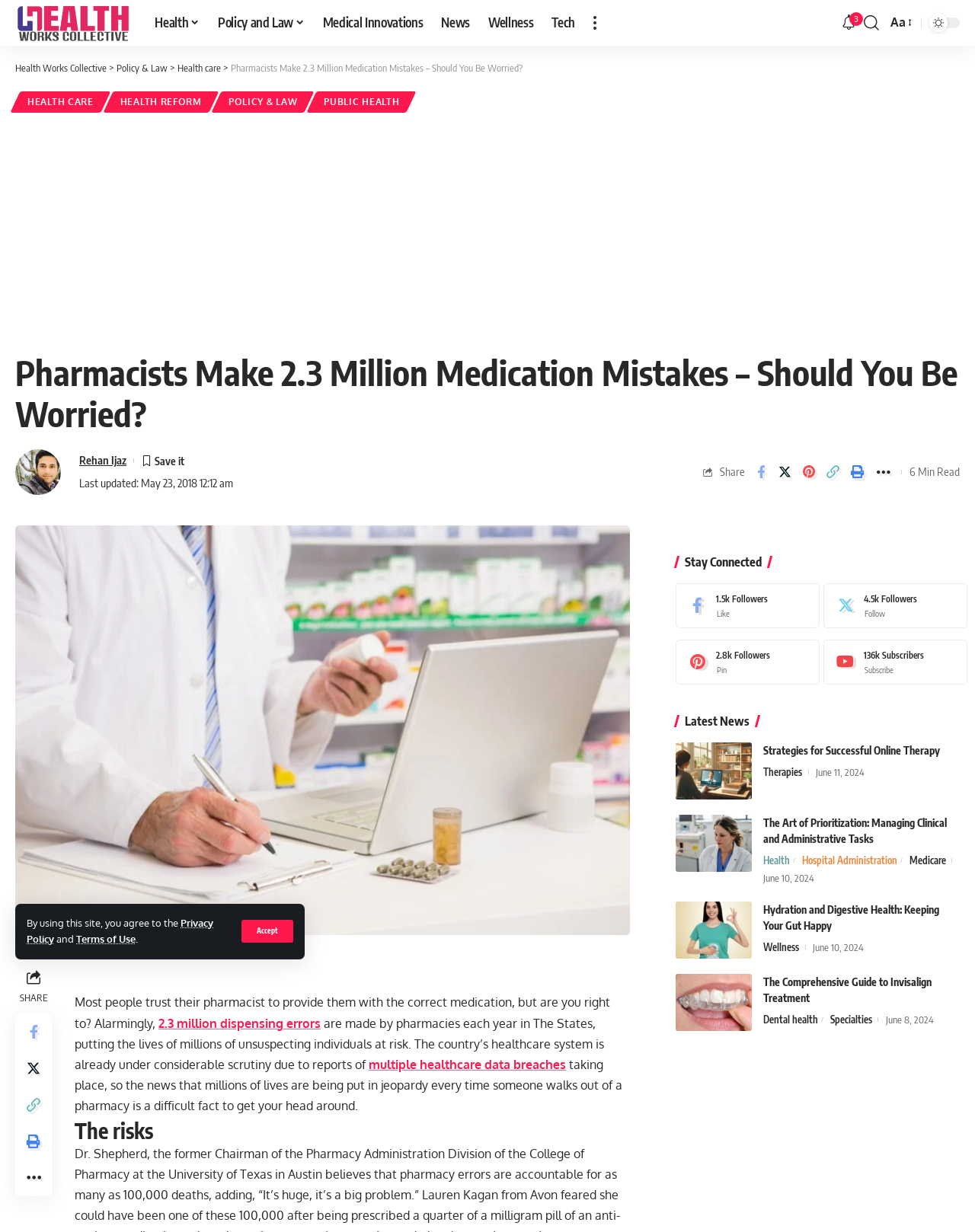Please specify the bounding box coordinates of the clickable section necessary to execute the following command: "Read the 'Strategies for Successful Online Therapy' article".

[0.783, 0.604, 0.964, 0.614]